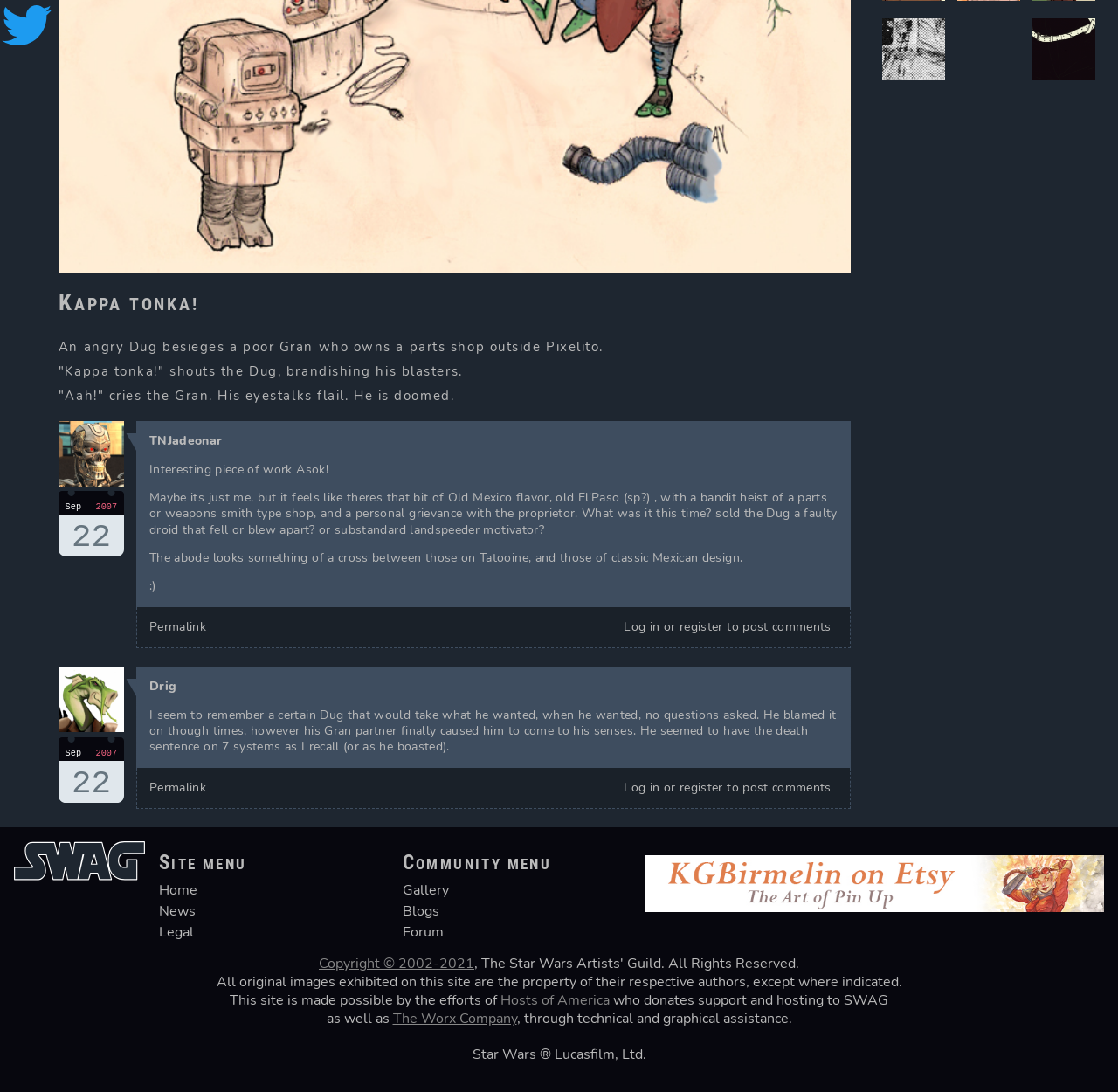Using the provided description: "Log in", find the bounding box coordinates of the corresponding UI element. The output should be four float numbers between 0 and 1, in the format [left, top, right, bottom].

[0.558, 0.566, 0.59, 0.581]